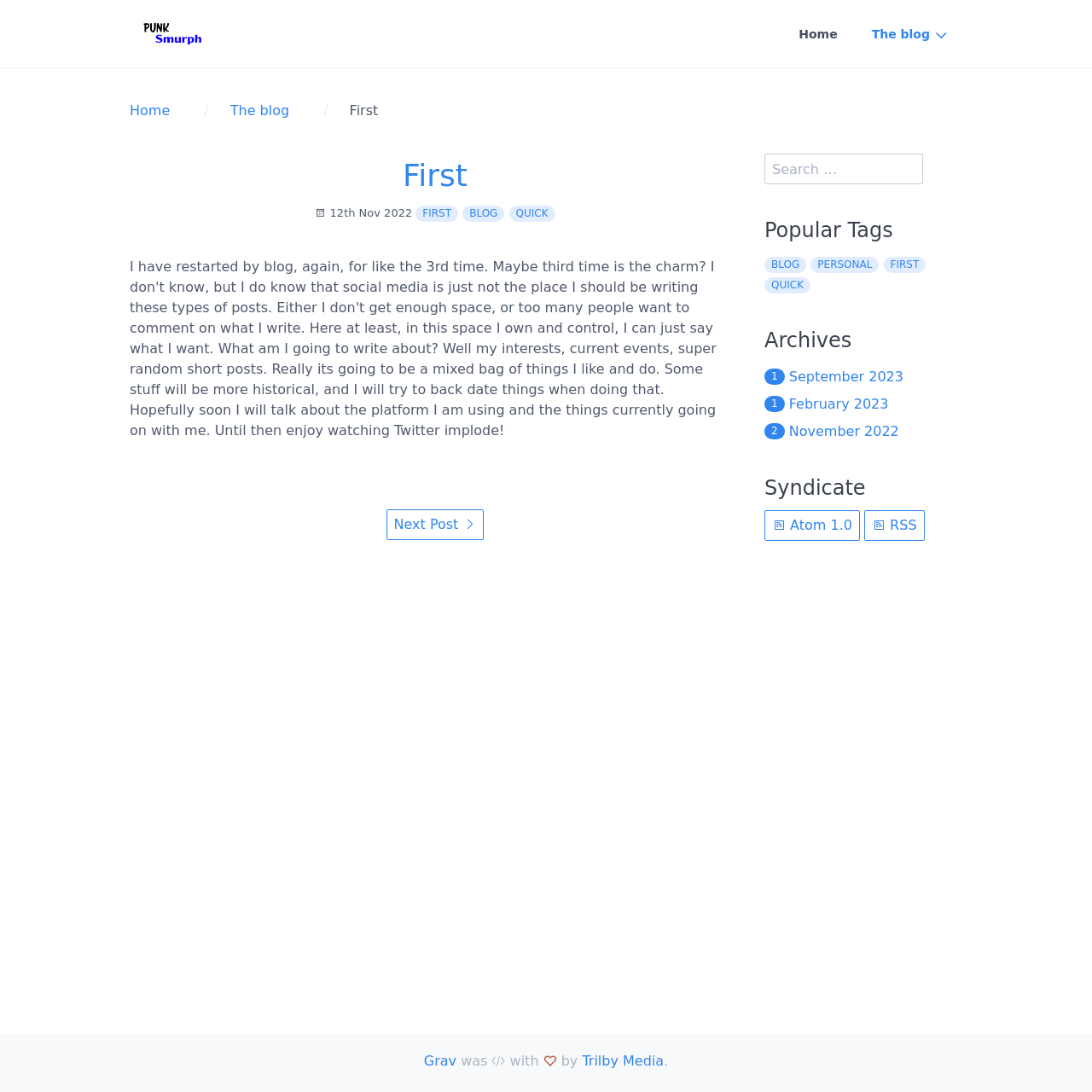Determine the bounding box coordinates for the area that needs to be clicked to fulfill this task: "view the blog". The coordinates must be given as four float numbers between 0 and 1, i.e., [left, top, right, bottom].

[0.783, 0.018, 0.875, 0.045]